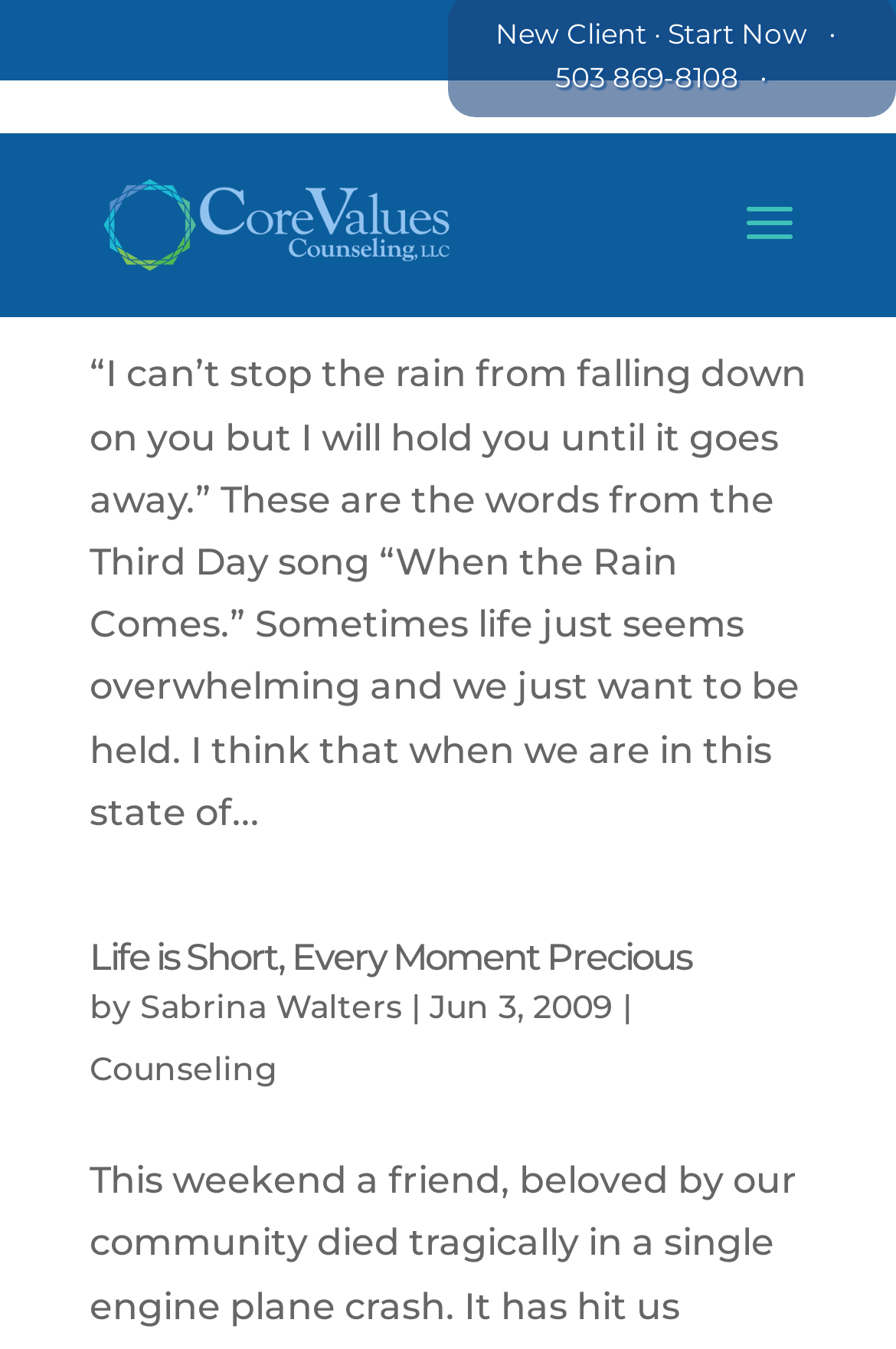Please answer the following question as detailed as possible based on the image: 
Who is the author of the article 'Being Held'?

I found the author's name by looking at the link element with the text 'Sabrina Walters' which is located below the heading 'Being Held'.